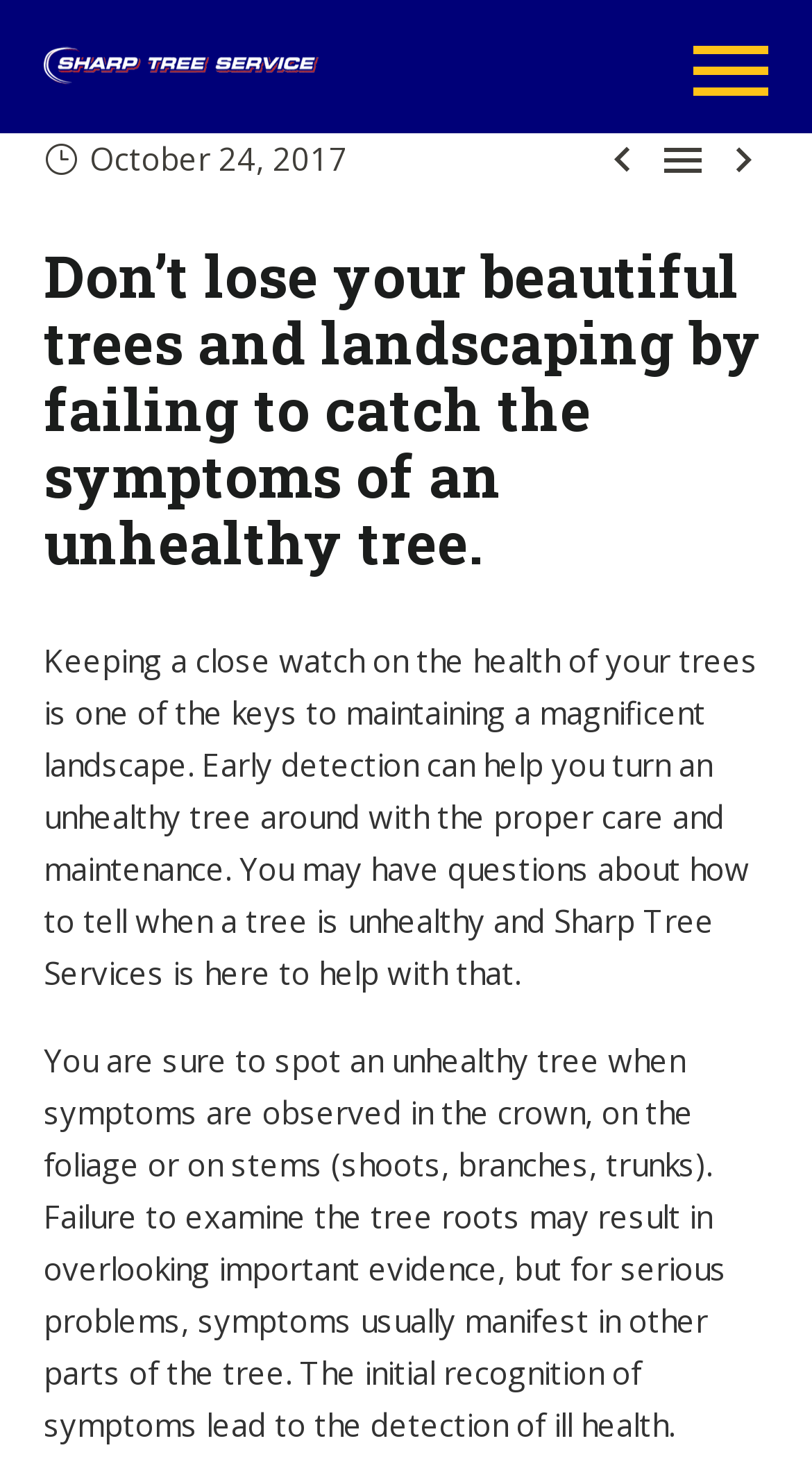Provide a one-word or short-phrase response to the question:
What is the purpose of Sharp Tree Services?

To help with tree health